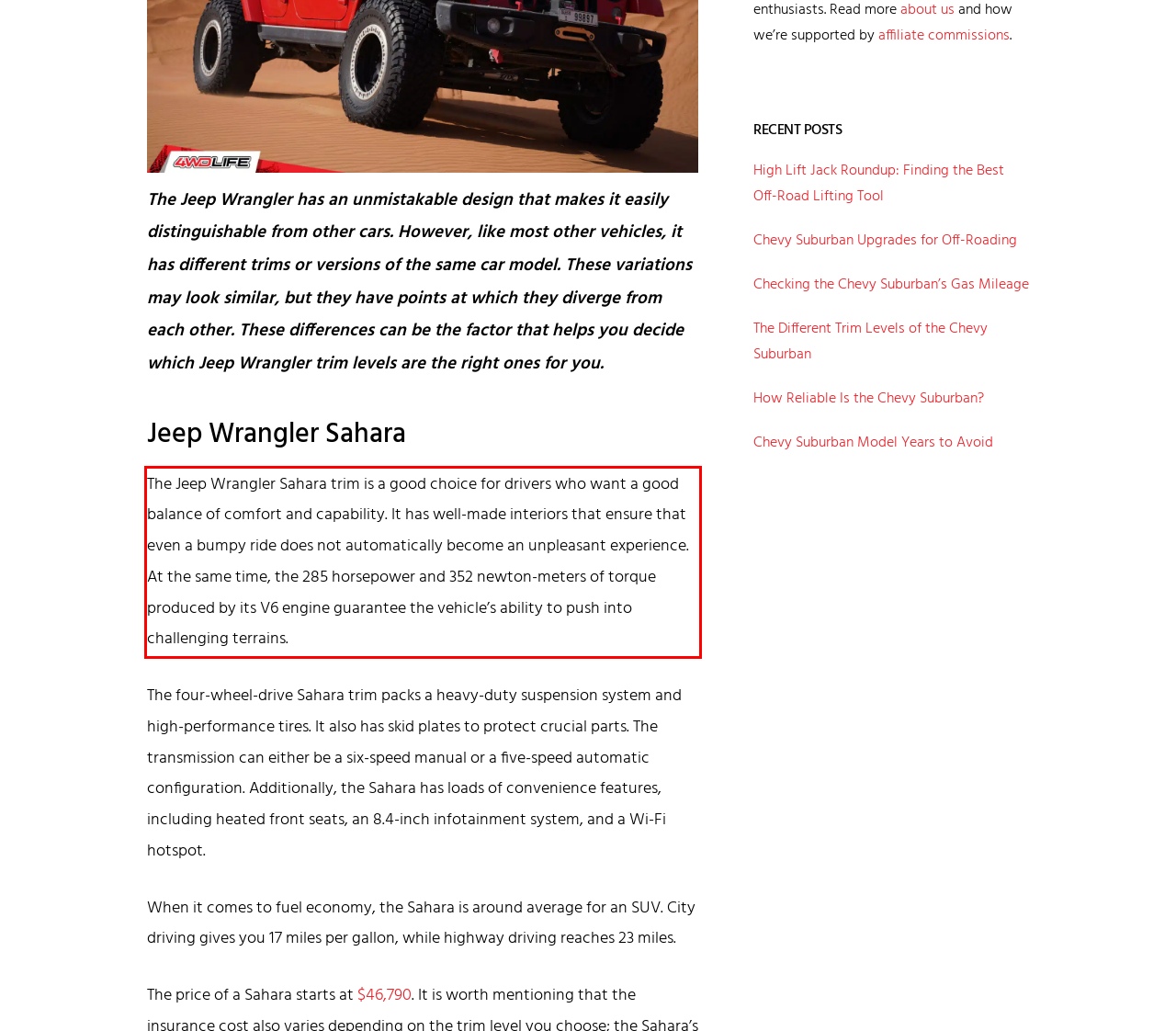Look at the provided screenshot of the webpage and perform OCR on the text within the red bounding box.

The Jeep Wrangler Sahara trim is a good choice for drivers who want a good balance of comfort and capability. It has well-made interiors that ensure that even a bumpy ride does not automatically become an unpleasant experience. At the same time, the 285 horsepower and 352 newton-meters of torque produced by its V6 engine guarantee the vehicle’s ability to push into challenging terrains.